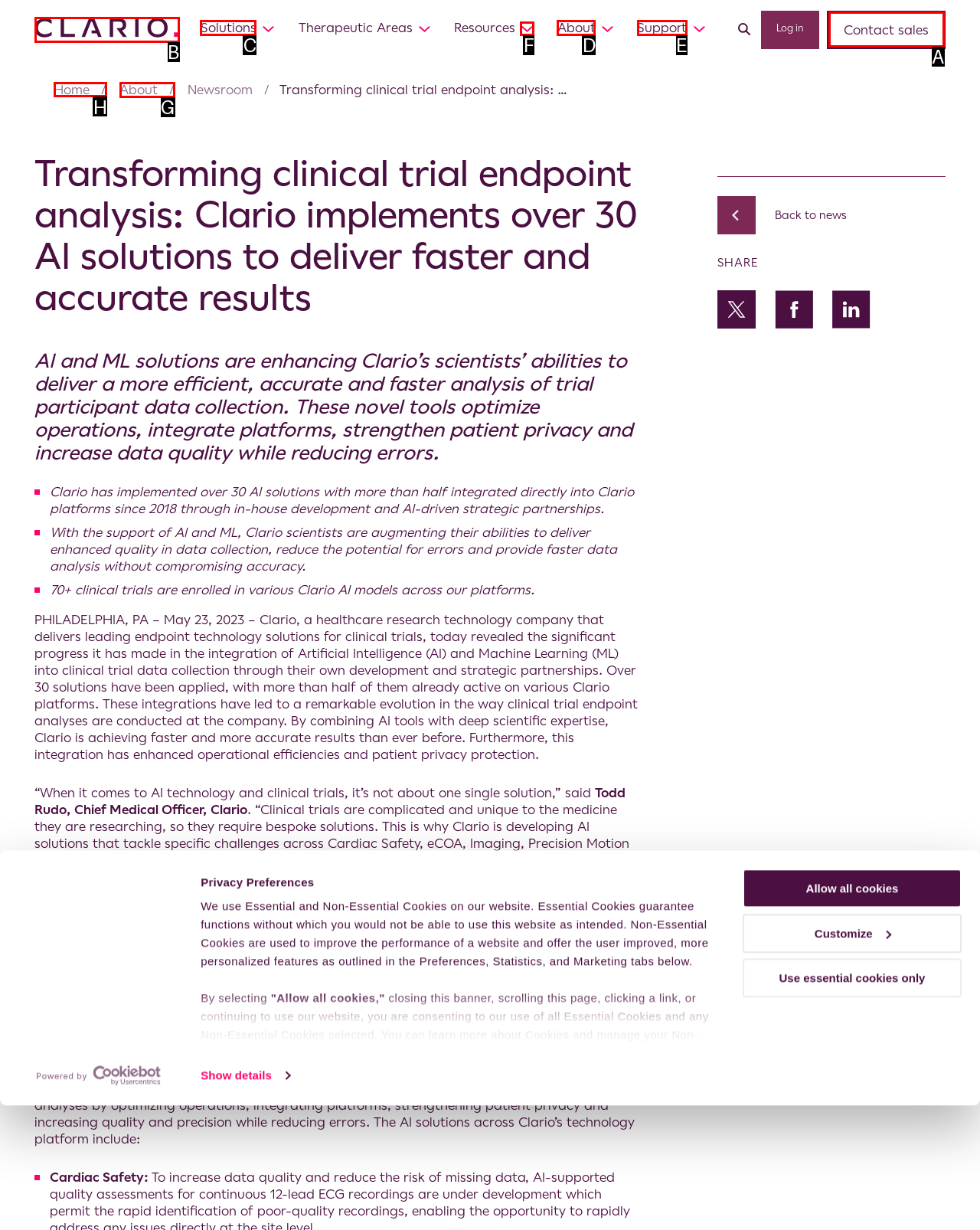Specify which element within the red bounding boxes should be clicked for this task: Click the 'Home' link Respond with the letter of the correct option.

H